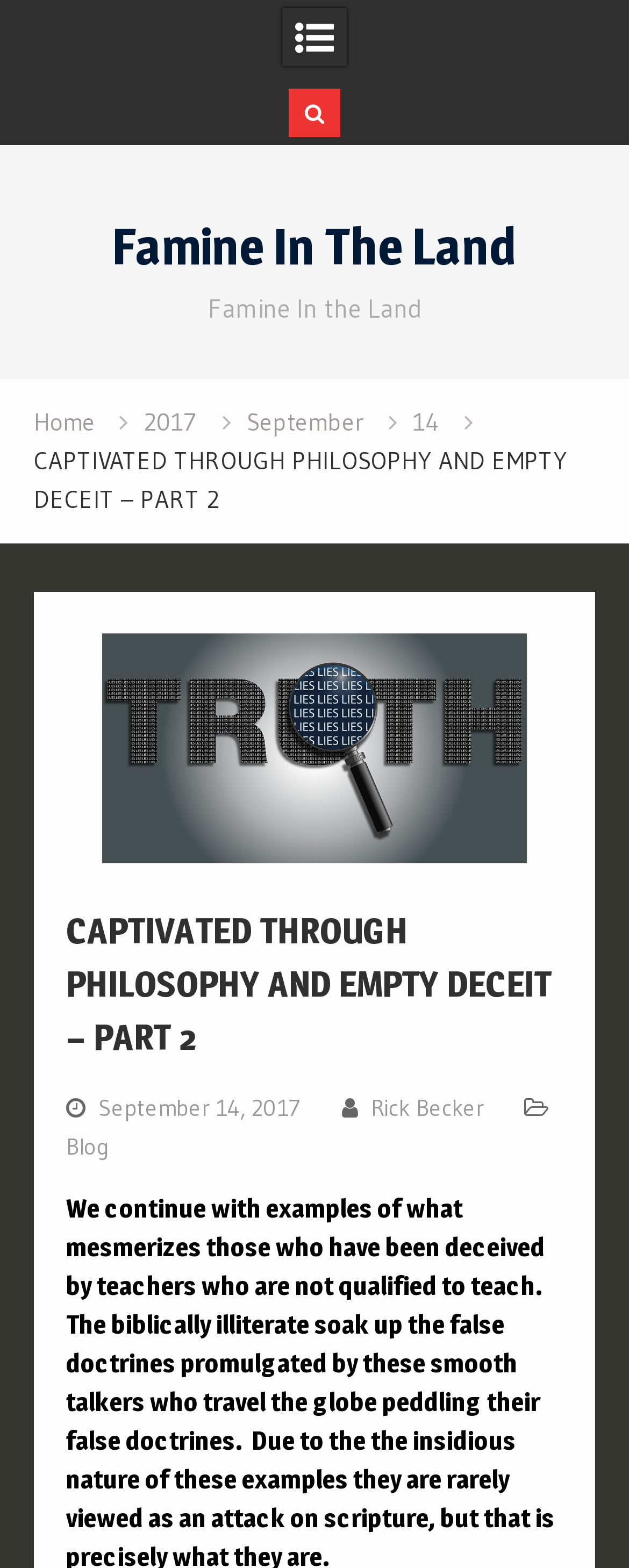Reply to the question with a single word or phrase:
How many links are in the breadcrumbs navigation section?

4